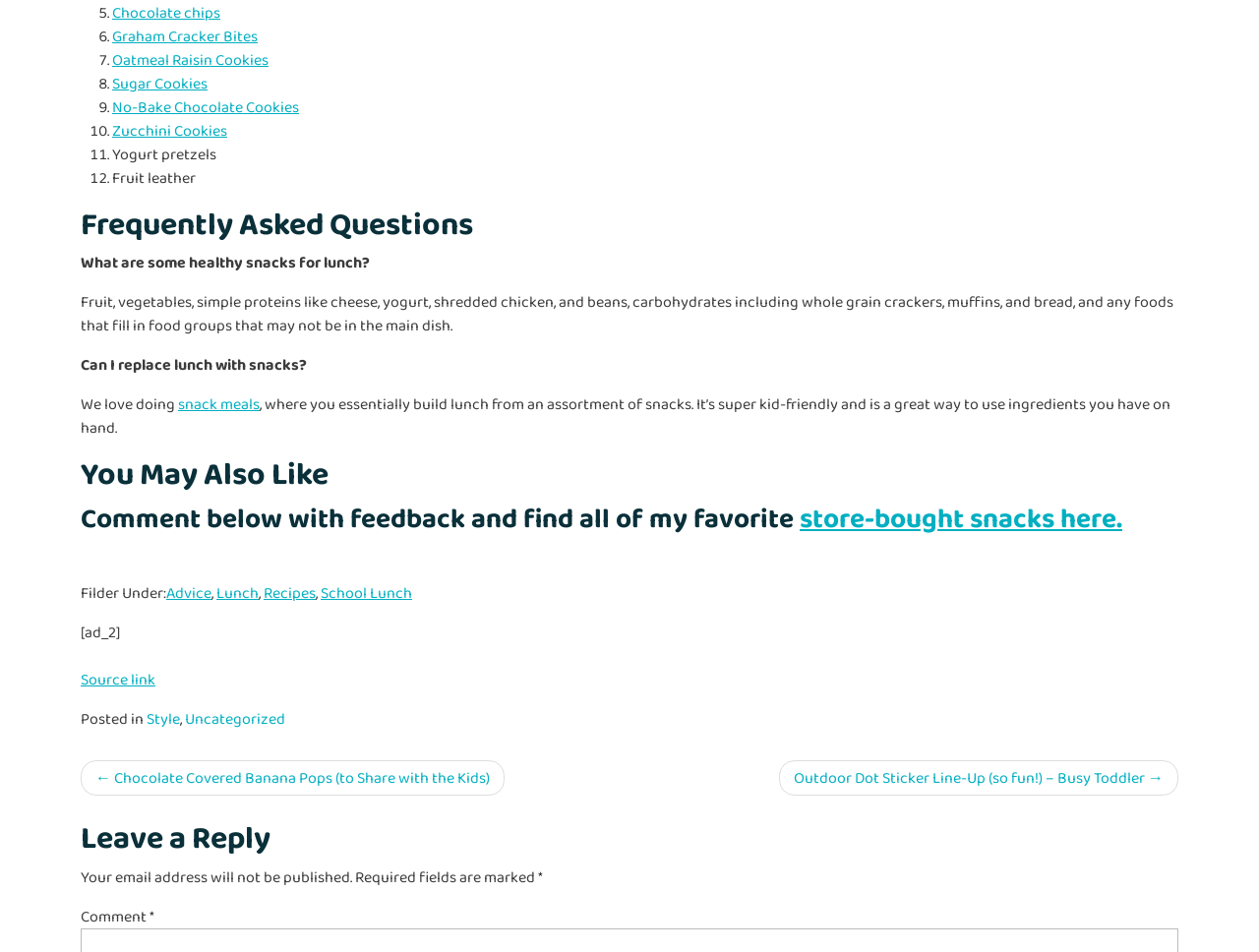Extract the bounding box of the UI element described as: "No-Bake Chocolate Cookies".

[0.089, 0.1, 0.238, 0.124]